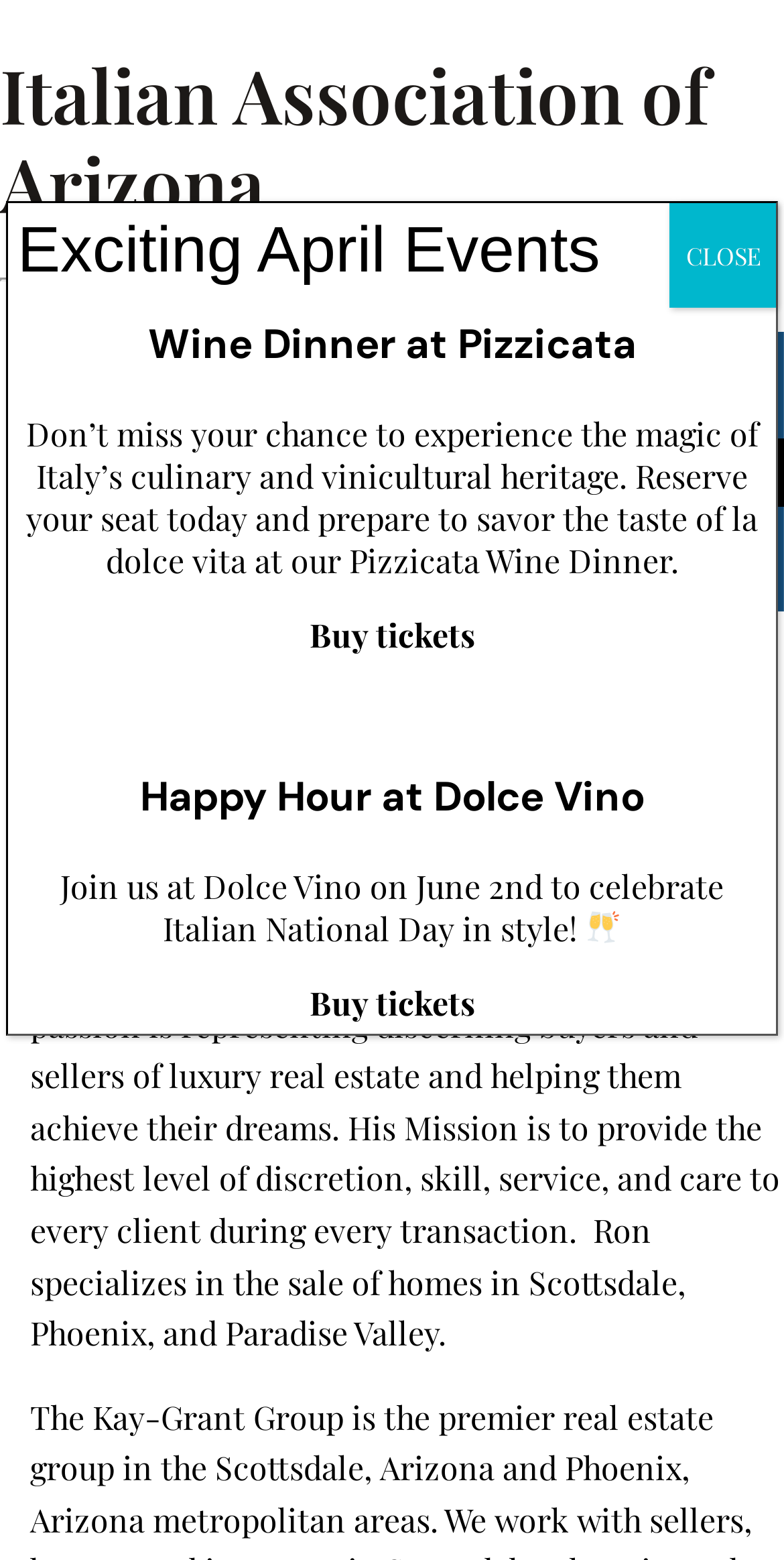Please find the bounding box for the UI component described as follows: "Buy tickets".

[0.395, 0.629, 0.605, 0.656]